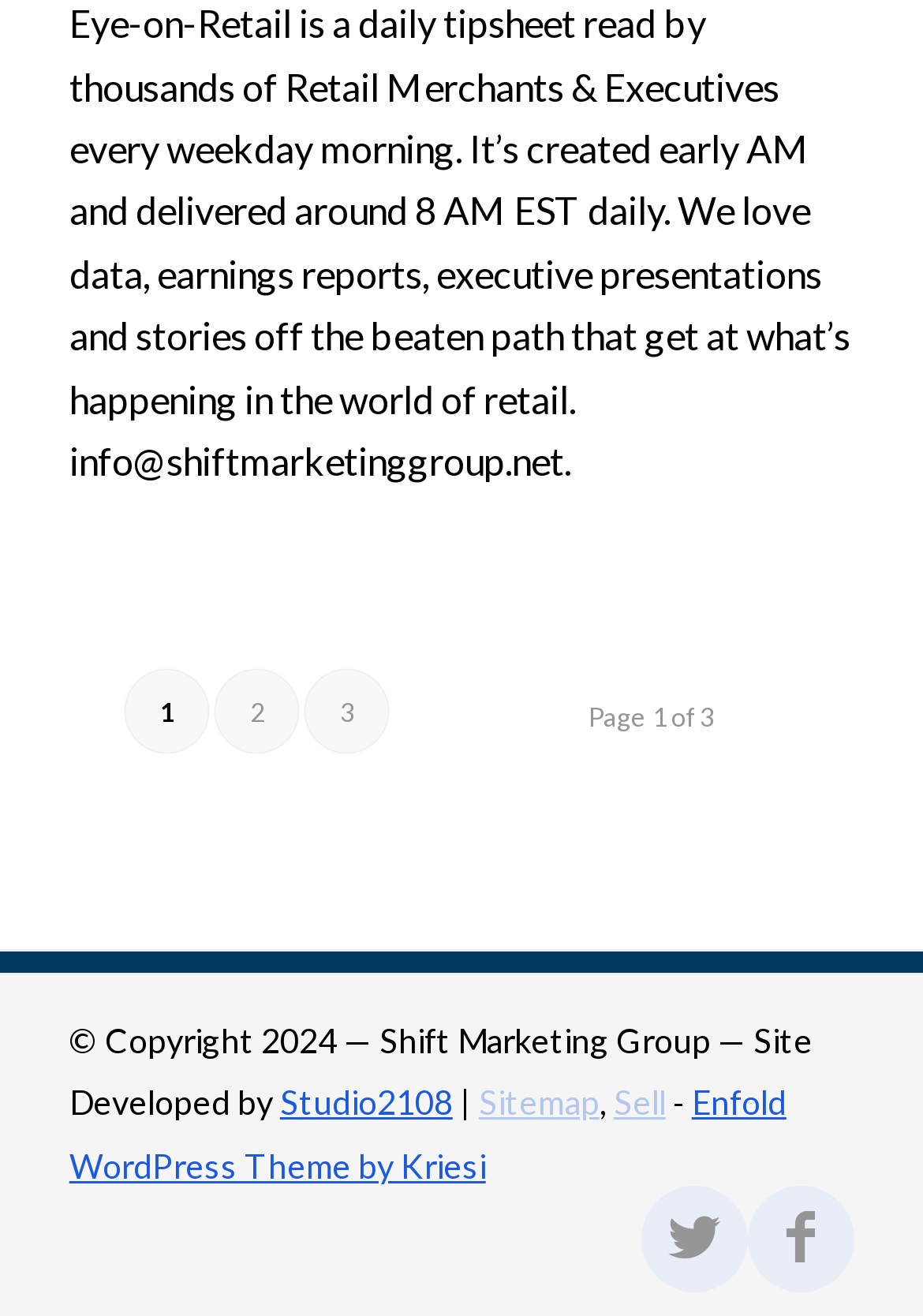Identify the bounding box coordinates of the region that needs to be clicked to carry out this instruction: "go to page 2". Provide these coordinates as four float numbers ranging from 0 to 1, i.e., [left, top, right, bottom].

[0.234, 0.509, 0.324, 0.572]